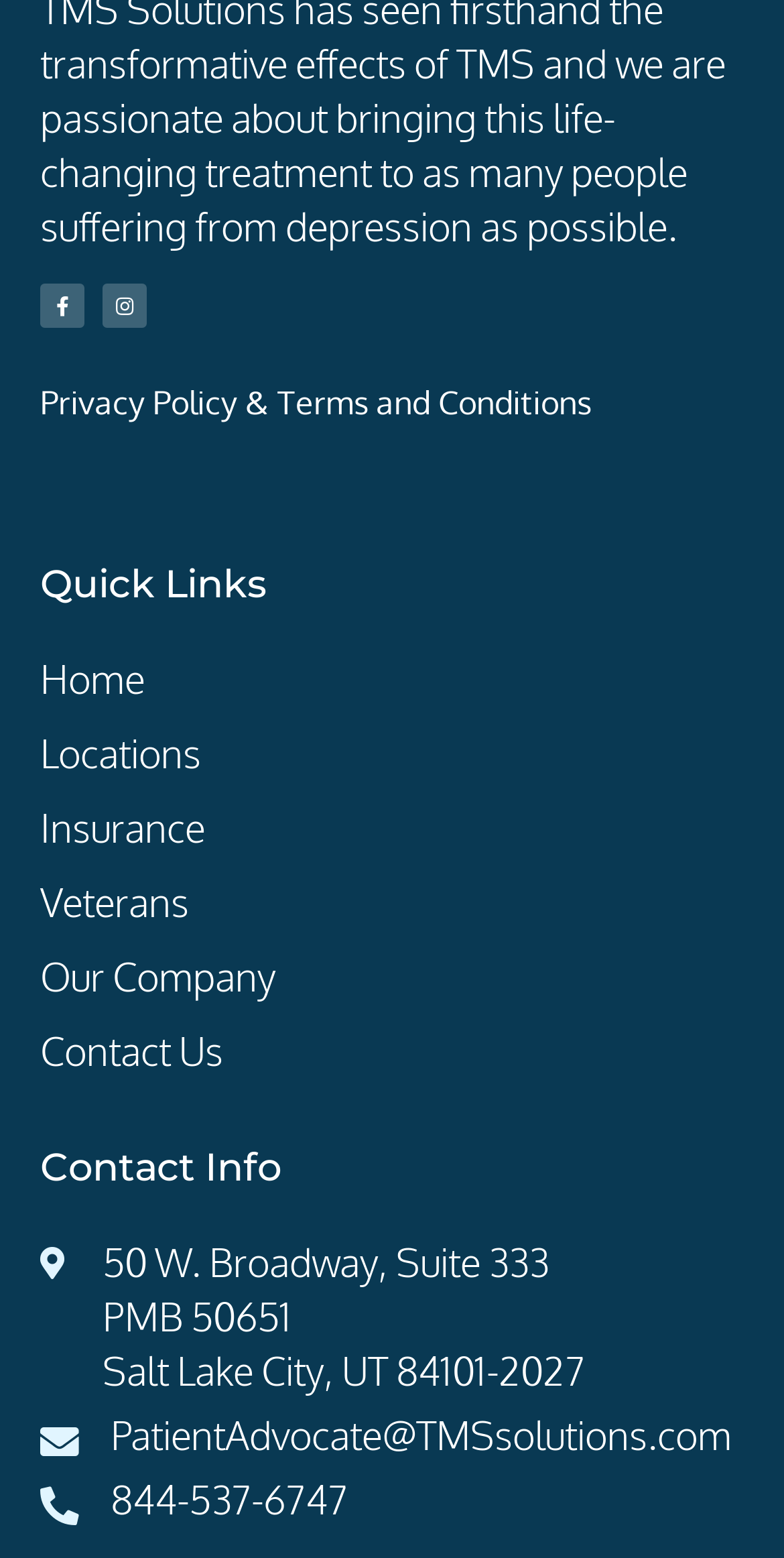Find the bounding box coordinates for the area that should be clicked to accomplish the instruction: "Call 844-537-6747".

[0.051, 0.946, 0.949, 0.981]